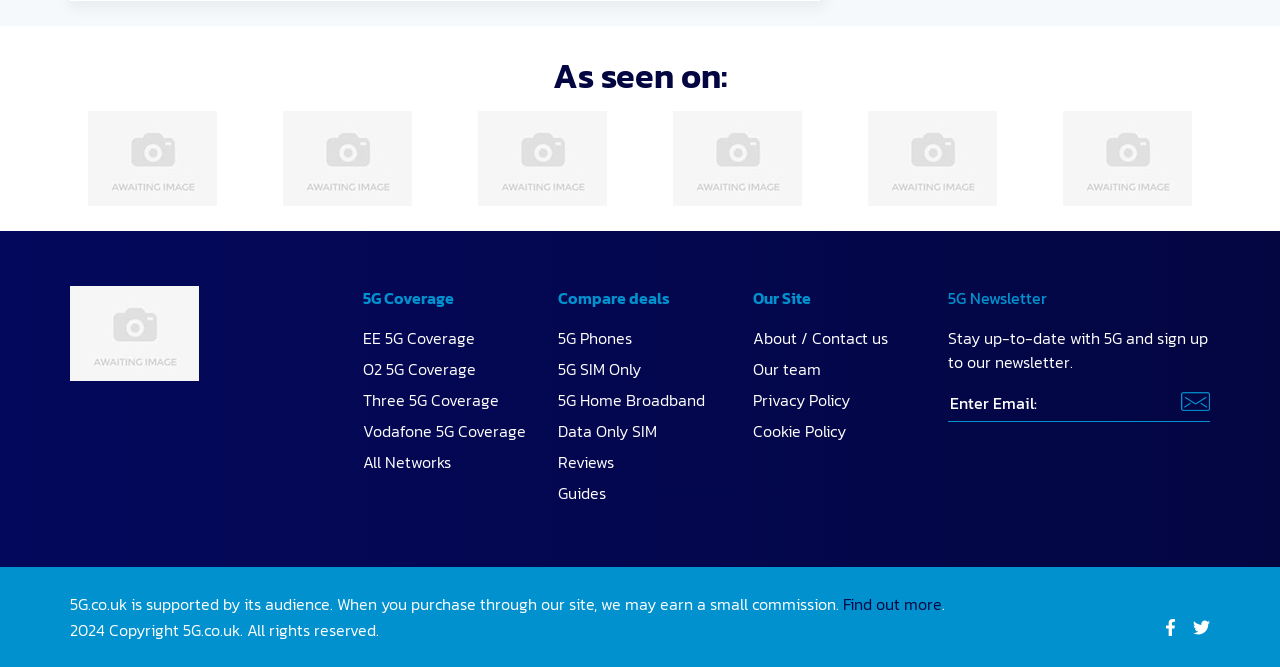Please determine the bounding box coordinates of the section I need to click to accomplish this instruction: "Click on About / Contact us".

[0.588, 0.489, 0.693, 0.525]